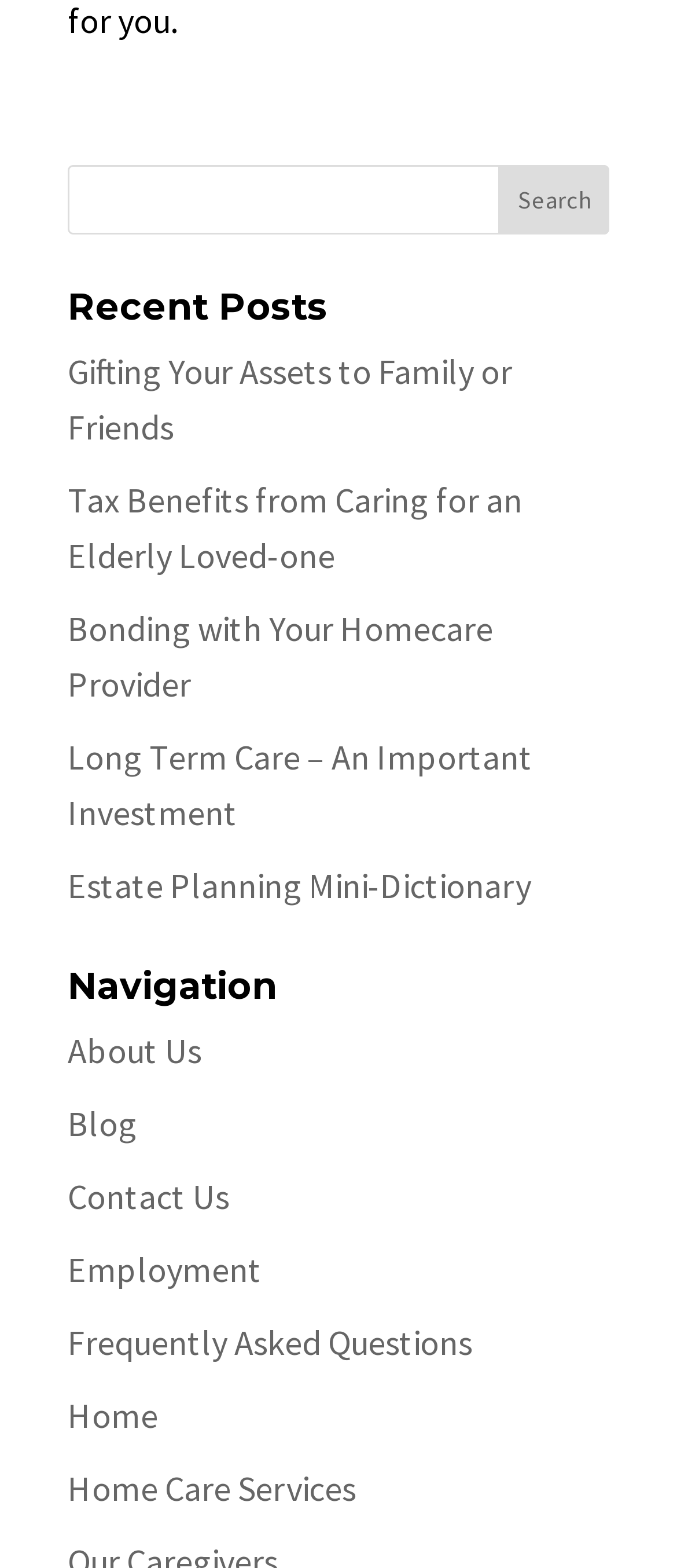What is the purpose of the search bar?
Answer the question in a detailed and comprehensive manner.

The search bar is located at the top of the webpage, accompanied by a 'Search' button. Its purpose is to allow users to search for specific posts or articles within the website.